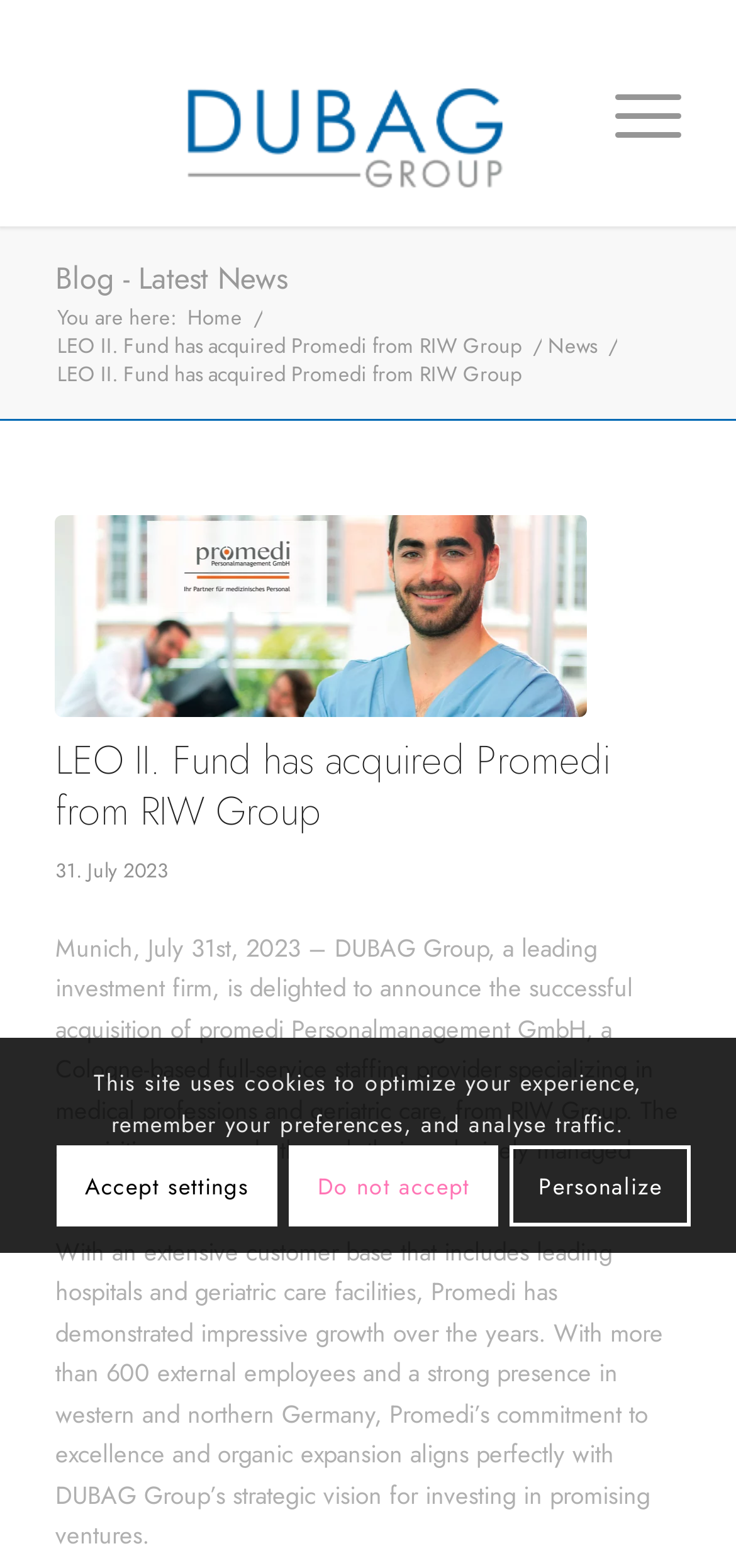Can you find the bounding box coordinates for the element to click on to achieve the instruction: "Visit the home page"?

[0.247, 0.193, 0.337, 0.212]